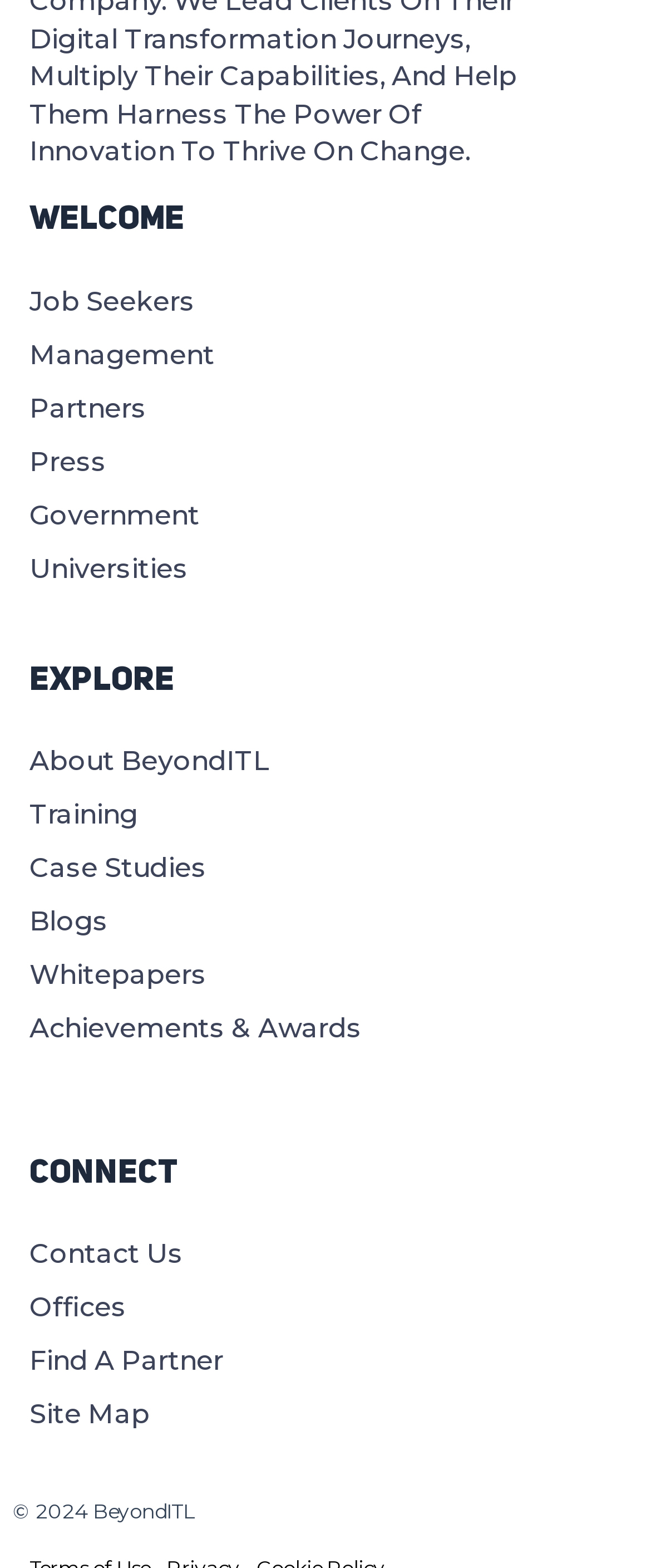Please identify the bounding box coordinates of the element I need to click to follow this instruction: "Click Duke Health logo".

None